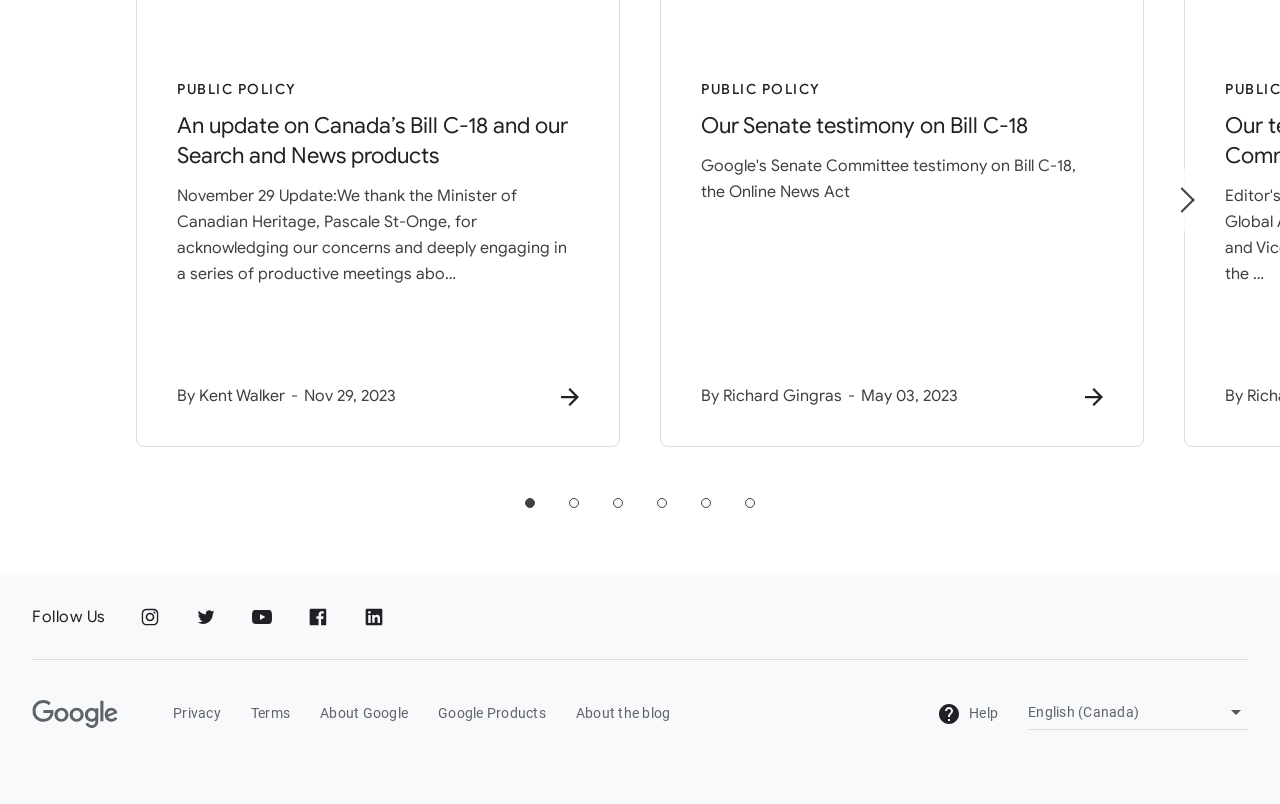Could you find the bounding box coordinates of the clickable area to complete this instruction: "Learn about Ukrainian Brides"?

None